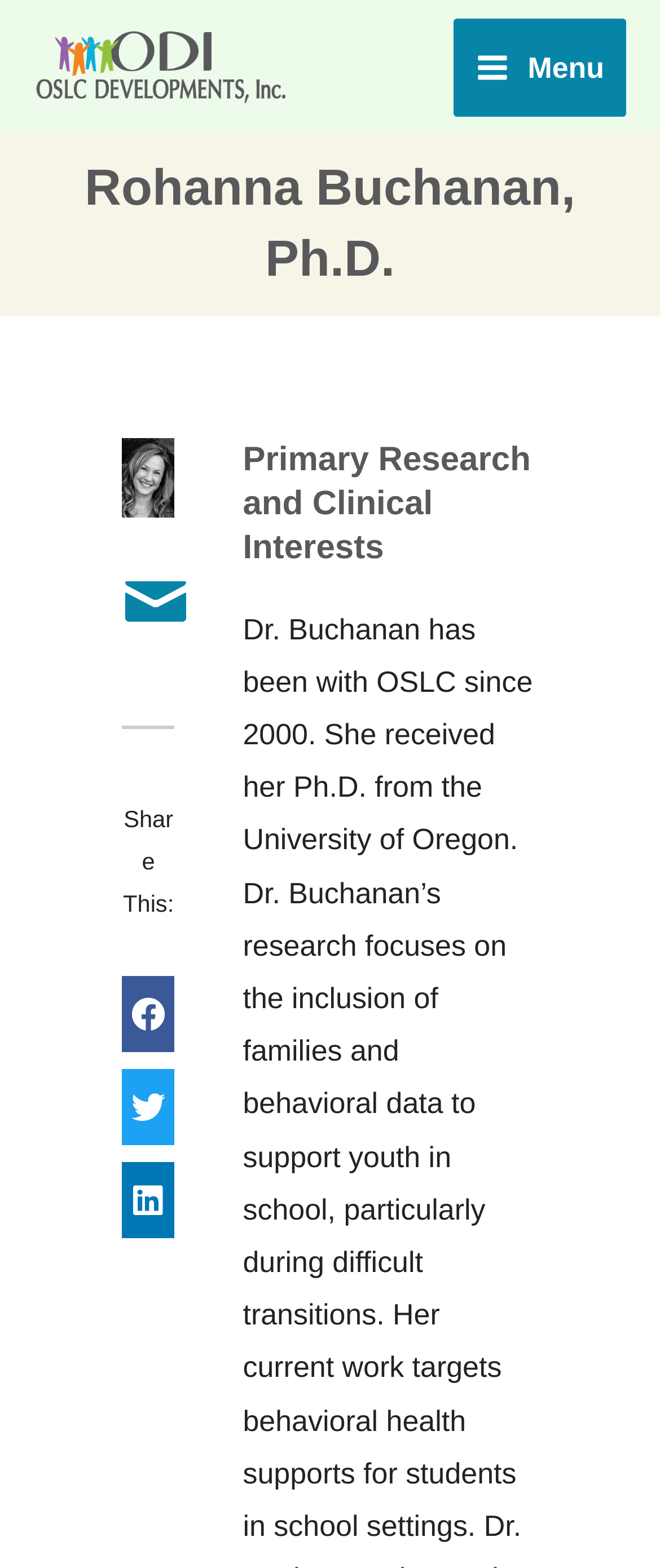What is the company associated with Rohanna Buchanan?
Please respond to the question with a detailed and thorough explanation.

I found the answer by looking at the link element with the text 'OSLC Developments Inc. (ODI)' which is located near the top of the webpage, suggesting that it is the company associated with Rohanna Buchanan.